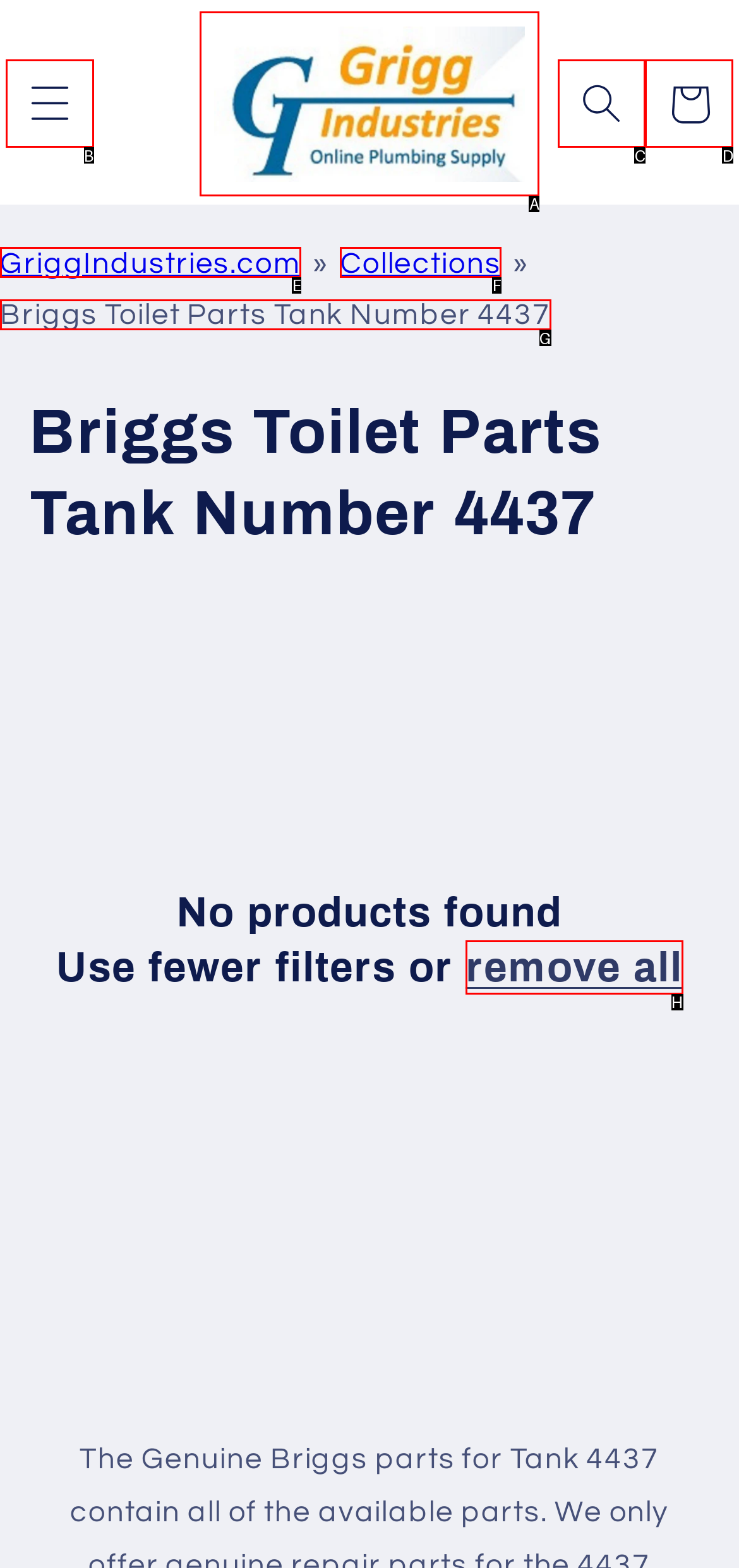Select the option I need to click to accomplish this task: Read Blog
Provide the letter of the selected choice from the given options.

None